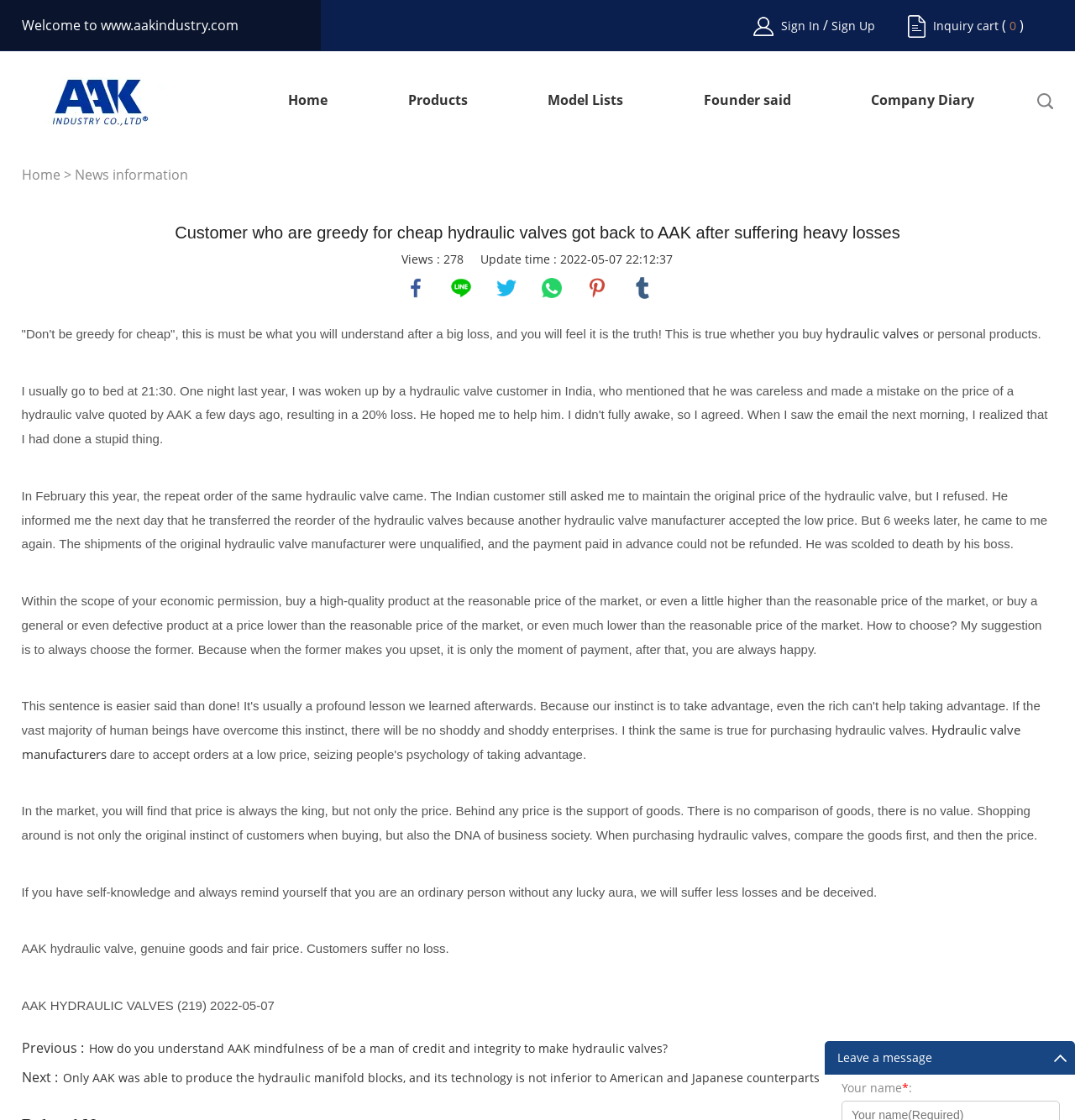Specify the bounding box coordinates of the area to click in order to execute this command: 'Sign In'. The coordinates should consist of four float numbers ranging from 0 to 1, and should be formatted as [left, top, right, bottom].

[0.727, 0.016, 0.766, 0.03]